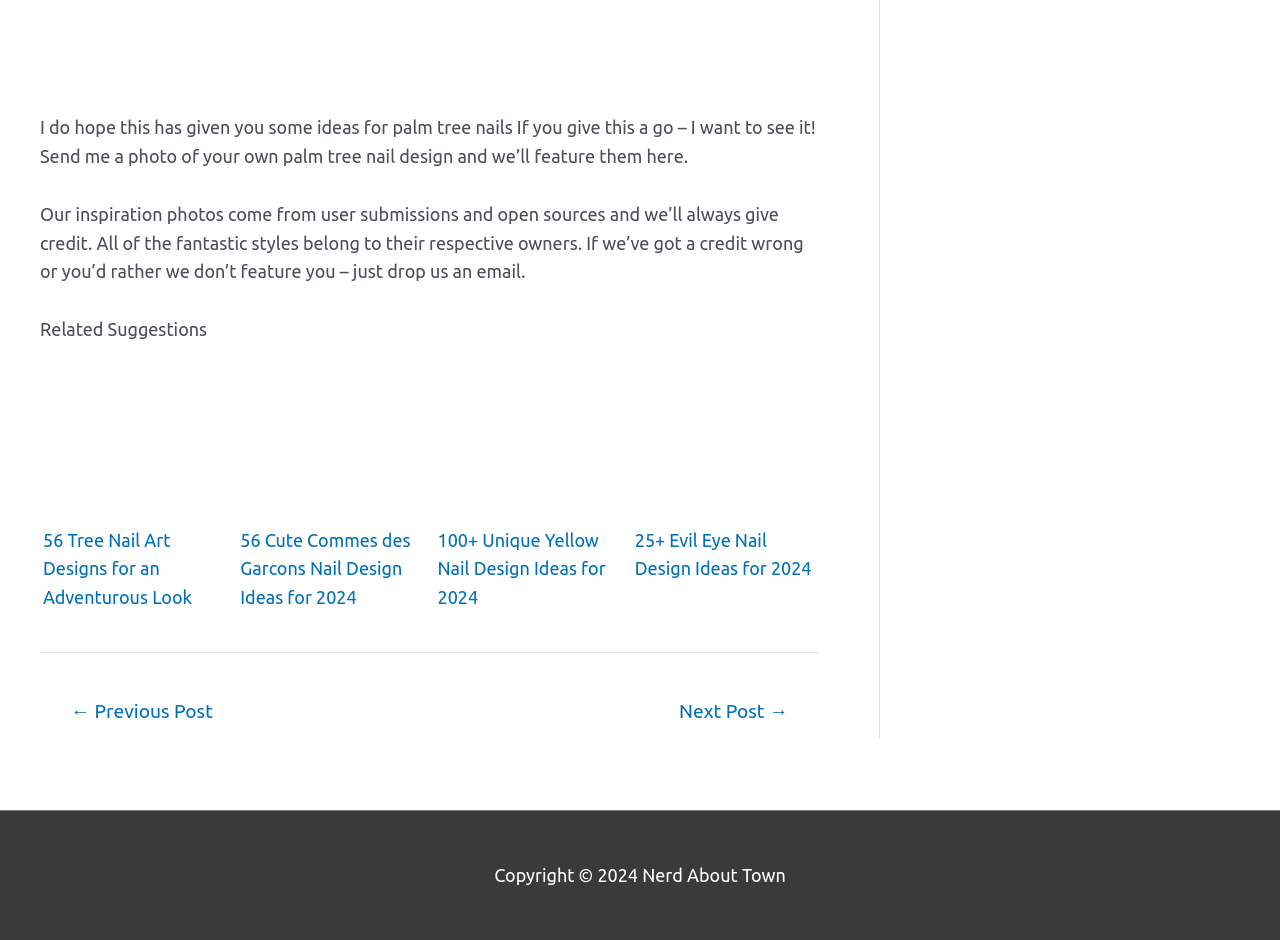Give the bounding box coordinates for the element described as: "← Previous Post".

[0.033, 0.735, 0.189, 0.783]